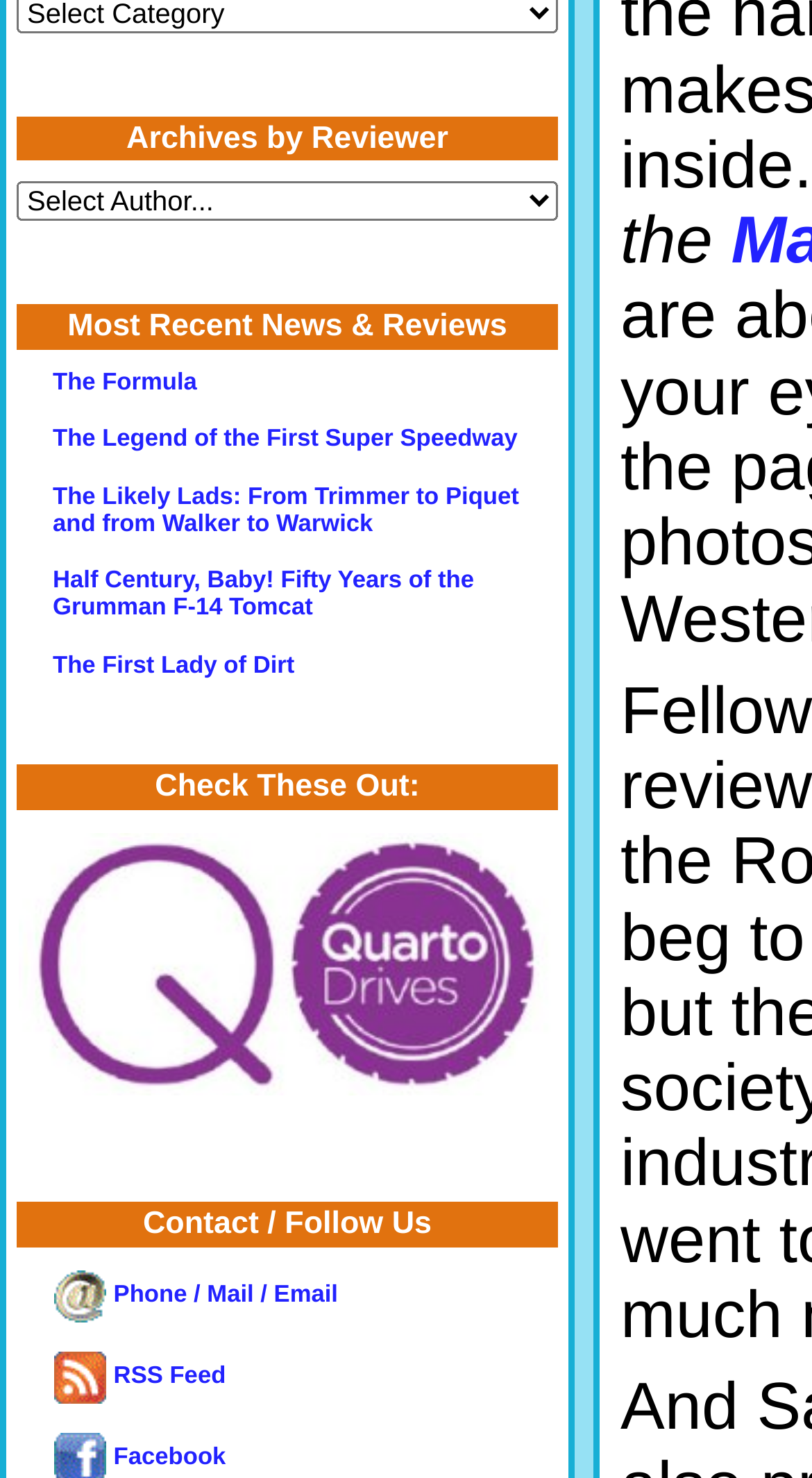Please identify the bounding box coordinates of the element's region that I should click in order to complete the following instruction: "Follow us on Facebook". The bounding box coordinates consist of four float numbers between 0 and 1, i.e., [left, top, right, bottom].

[0.068, 0.978, 0.278, 0.995]